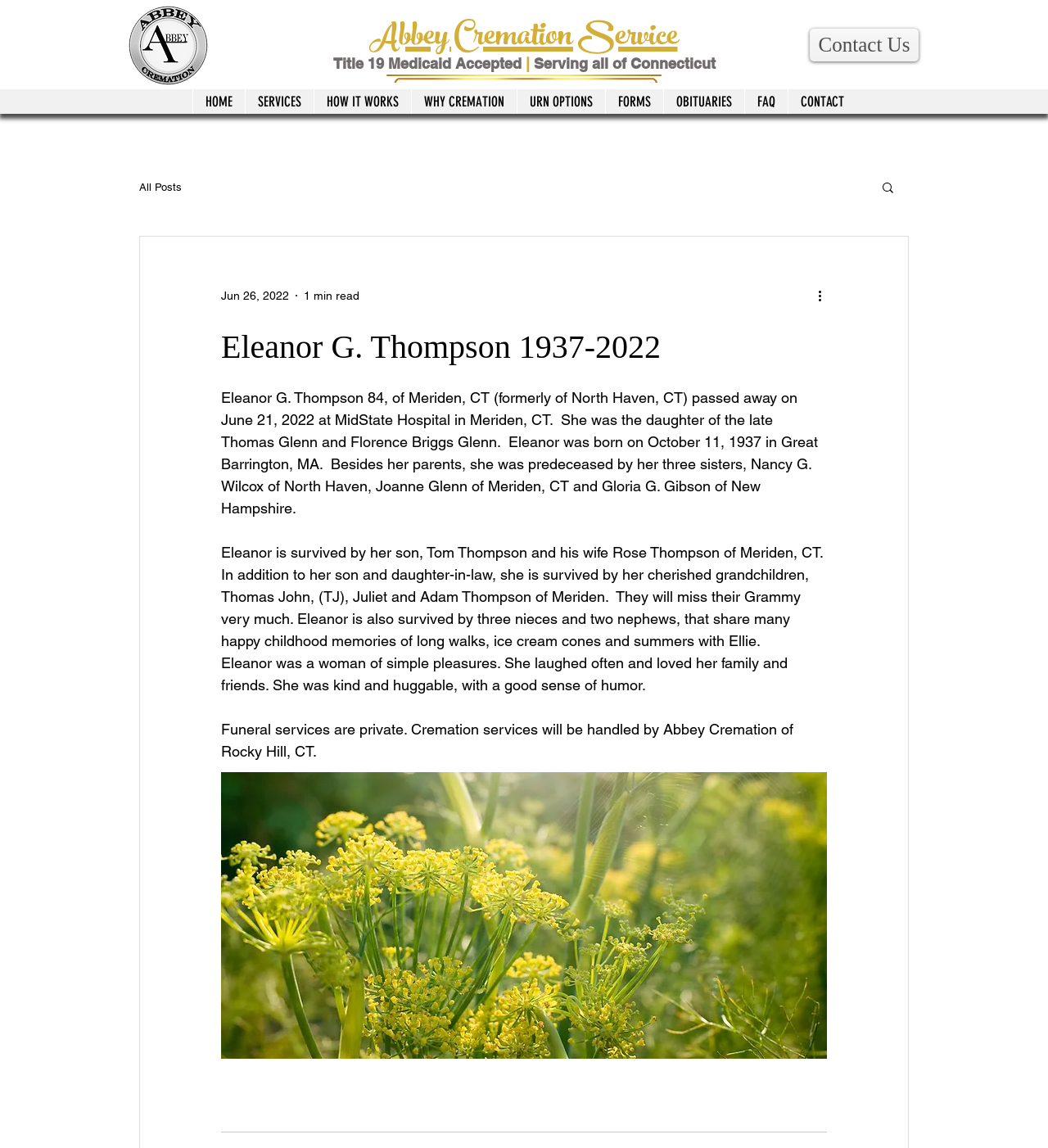Using the information from the screenshot, answer the following question thoroughly:
Where did Eleanor G. Thompson pass away?

I found the answer by reading the article section which contains the obituary of Eleanor G. Thompson, and it mentions that she passed away at MidState Hospital in Meriden, CT.